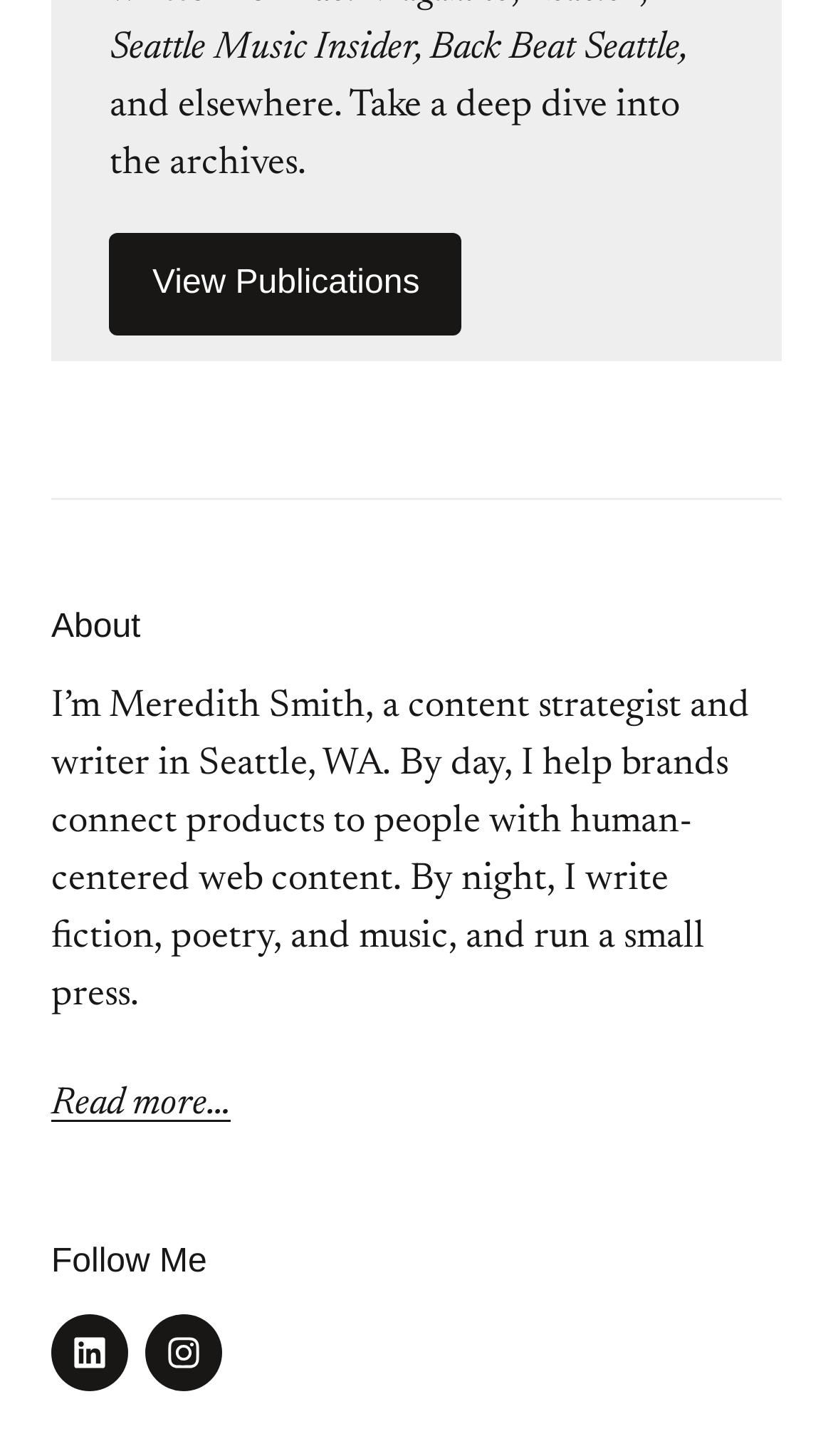What is the location of the author?
Analyze the image and deliver a detailed answer to the question.

The author's location is mentioned in the 'About' section, where it says 'I’m Meredith Smith, a content strategist and writer in Seattle, WA.'